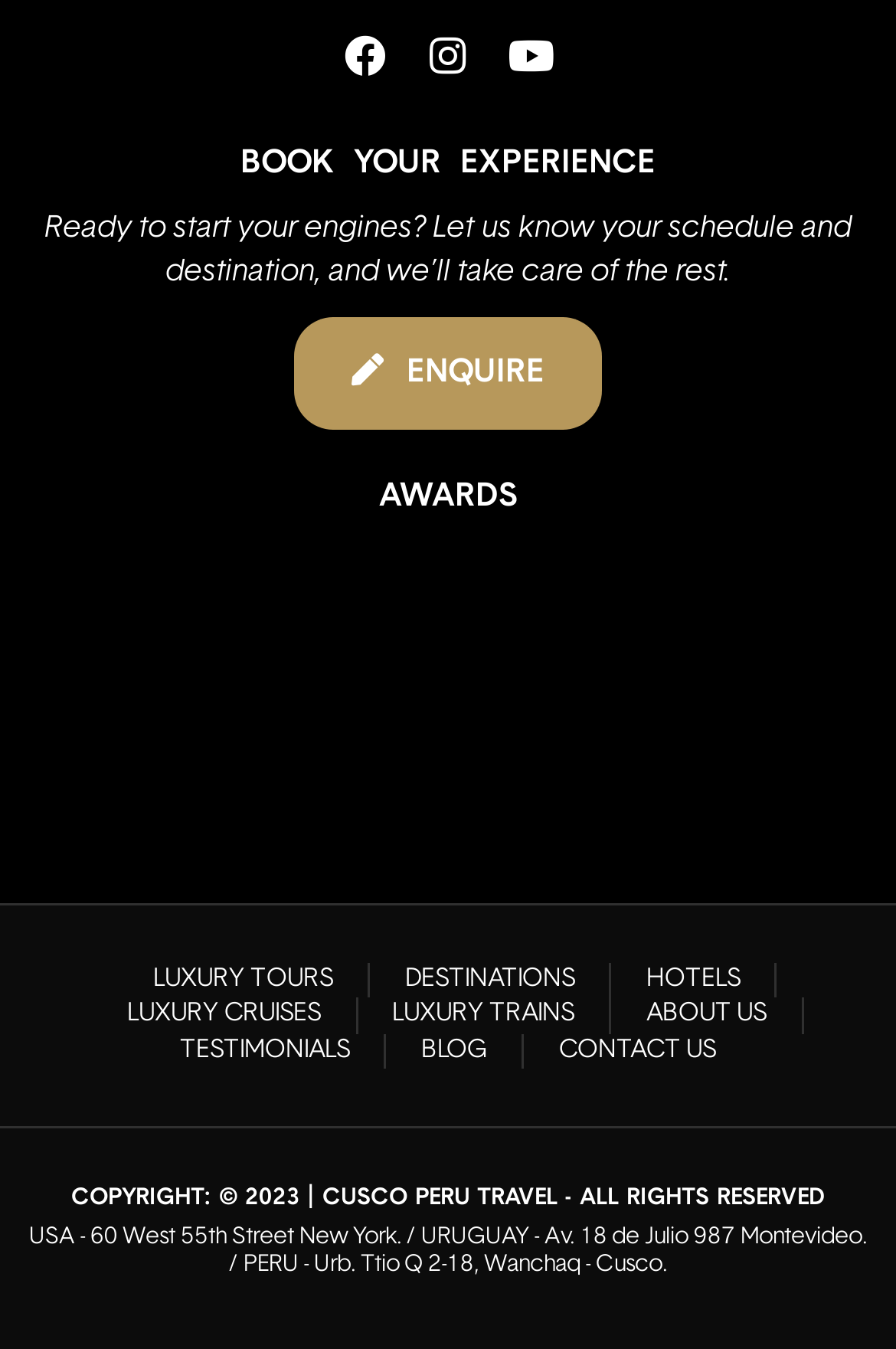How many office locations are listed?
Answer with a single word or phrase, using the screenshot for reference.

3